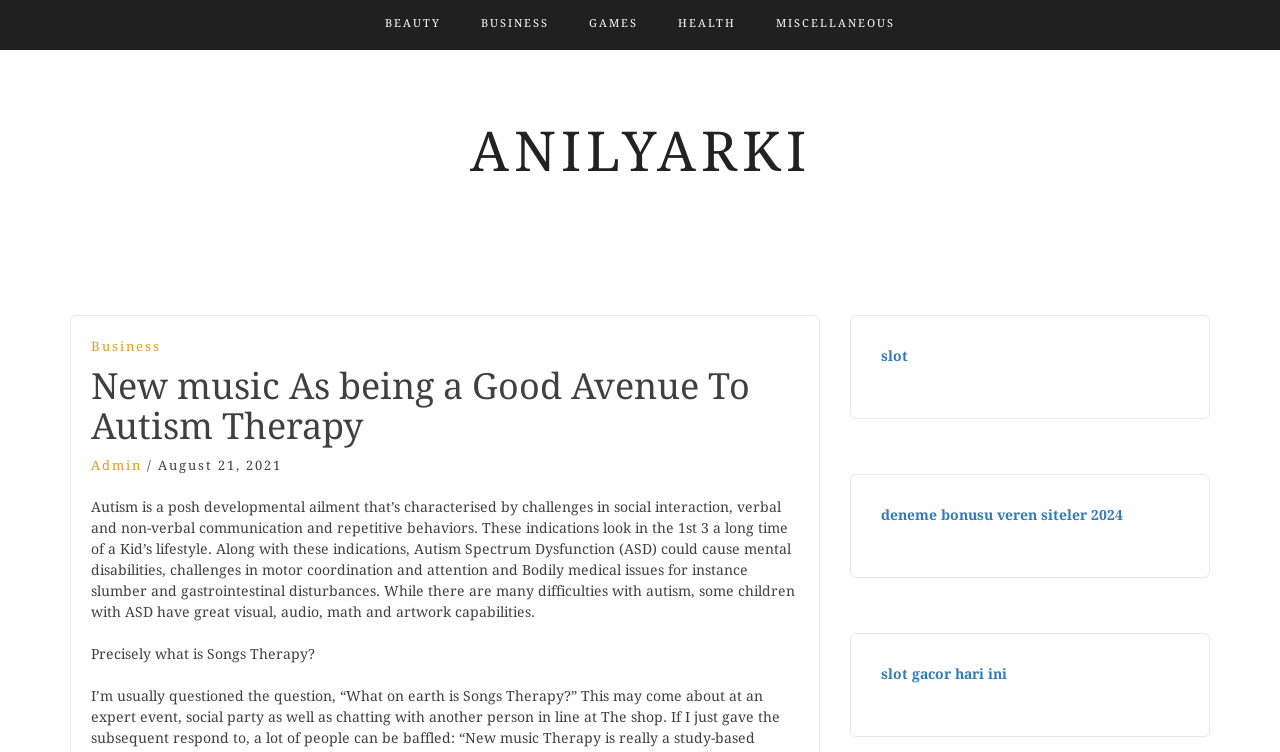Find and indicate the bounding box coordinates of the region you should select to follow the given instruction: "Explore the deneme bonusu veren siteler 2024 link".

[0.688, 0.674, 0.877, 0.695]